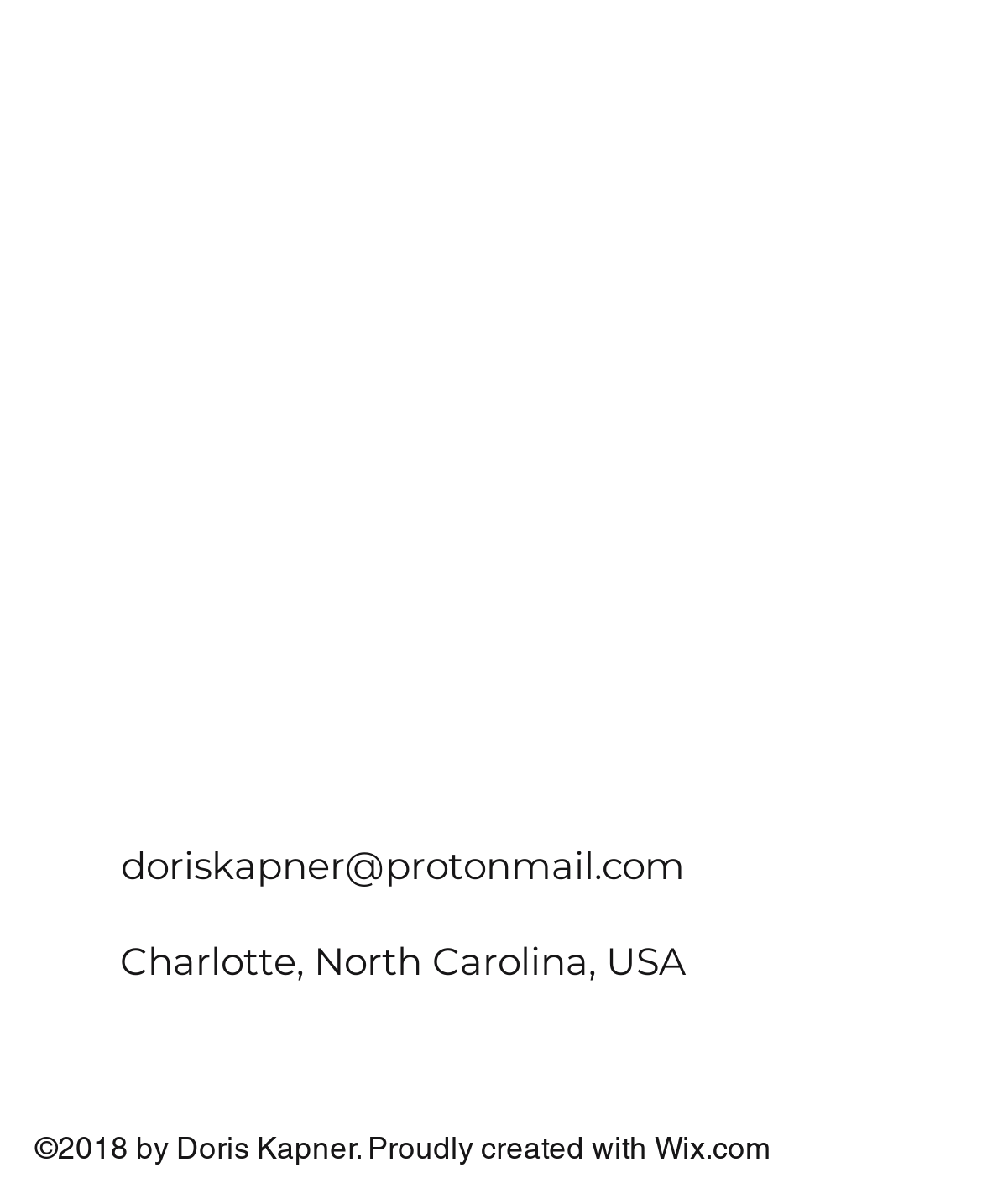Determine the bounding box for the UI element as described: "doriskapner@protonmail.com". The coordinates should be represented as four float numbers between 0 and 1, formatted as [left, top, right, bottom].

[0.123, 0.699, 0.697, 0.739]